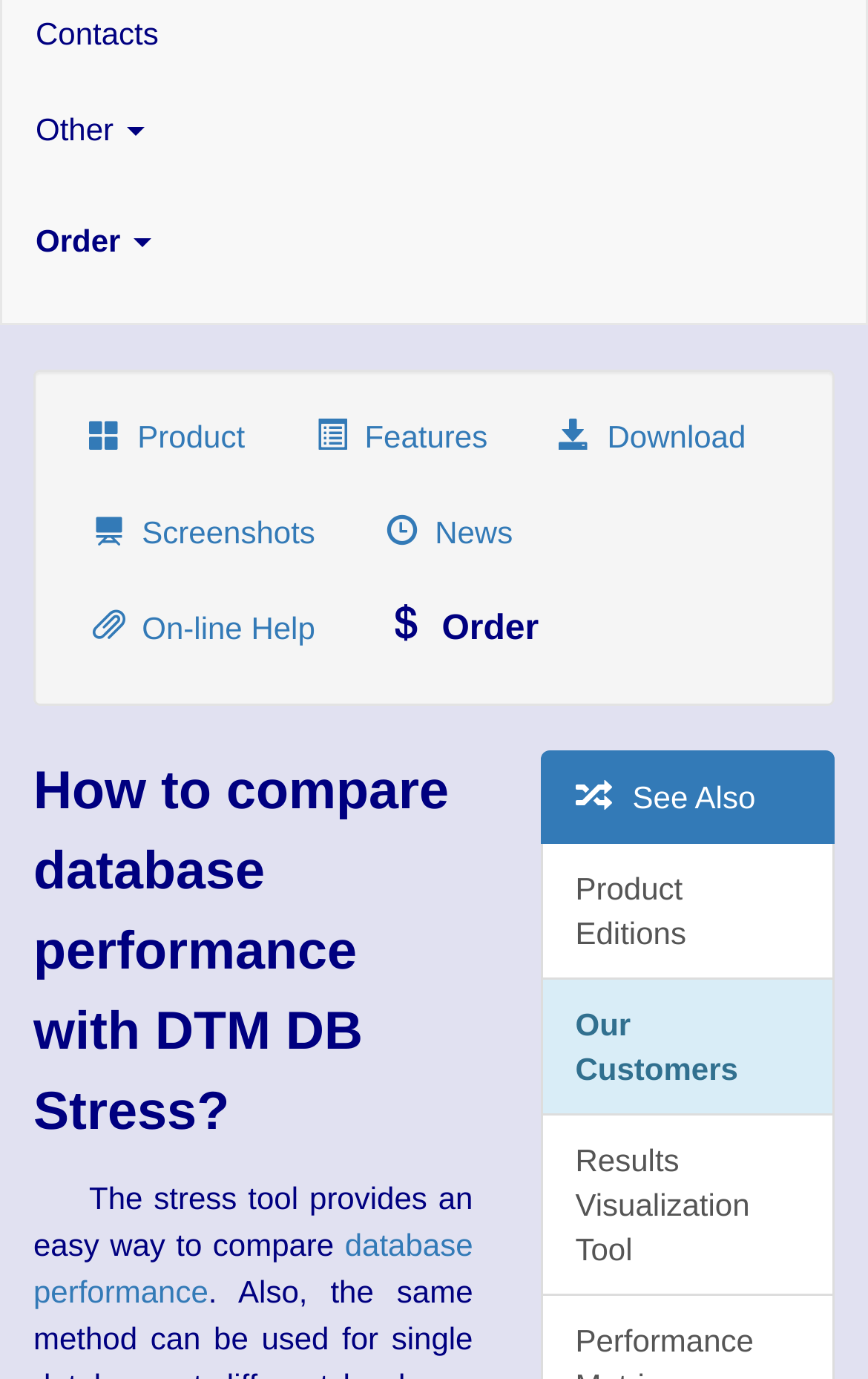Please specify the bounding box coordinates in the format (top-left x, top-left y, bottom-right x, bottom-right y), with values ranging from 0 to 1. Identify the bounding box for the UI component described as follows: Results Visualization Tool

[0.622, 0.808, 0.962, 0.94]